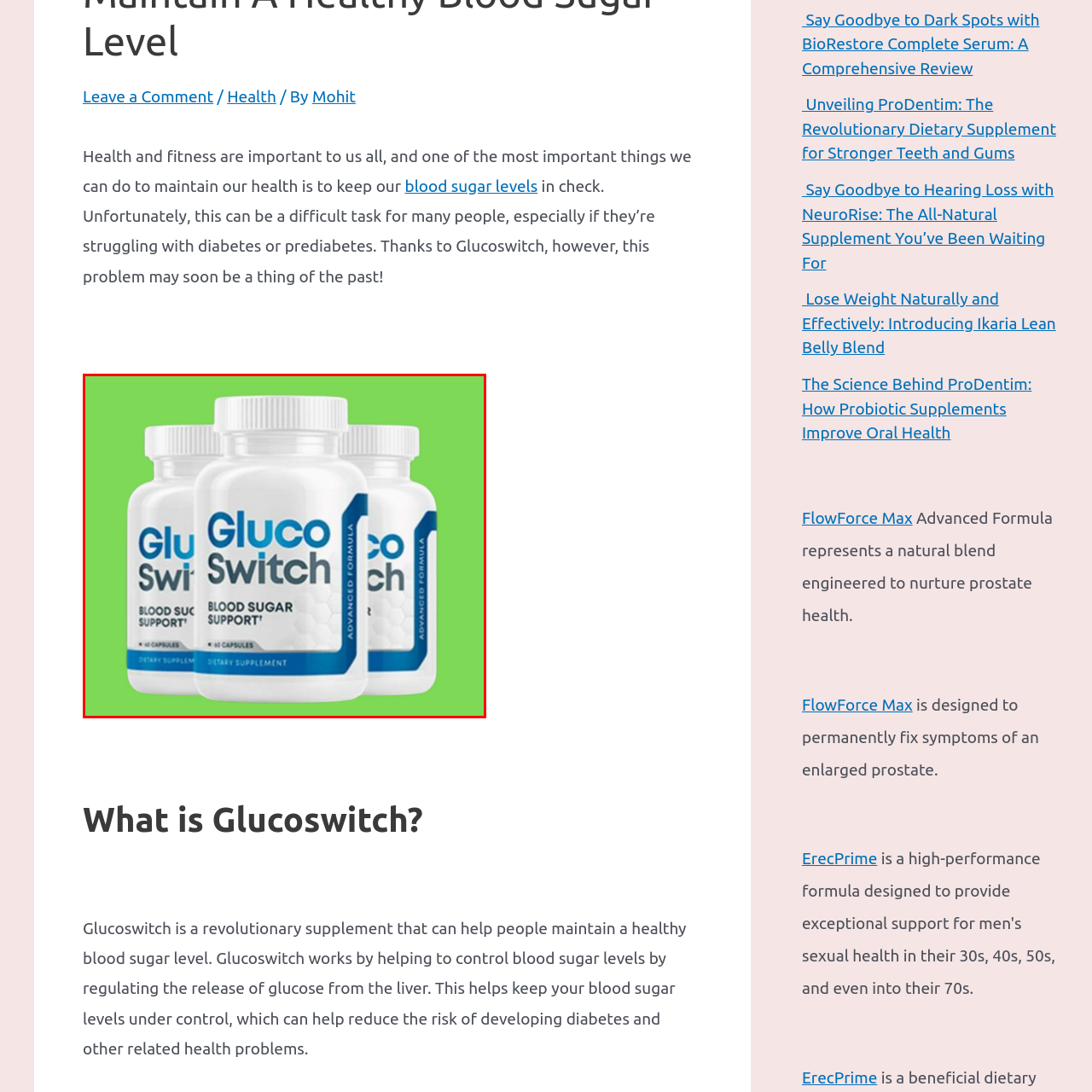What is the purpose of the supplement?  
Look closely at the image marked by the red border and give a detailed response rooted in the visual details found within the image.

The bottles of GlucoSwitch display the phrase 'BLOOD SUGAR SUPPORT' which indicates that the purpose of the supplement is to support healthy blood sugar levels, particularly for individuals managing diabetes or prediabetes.